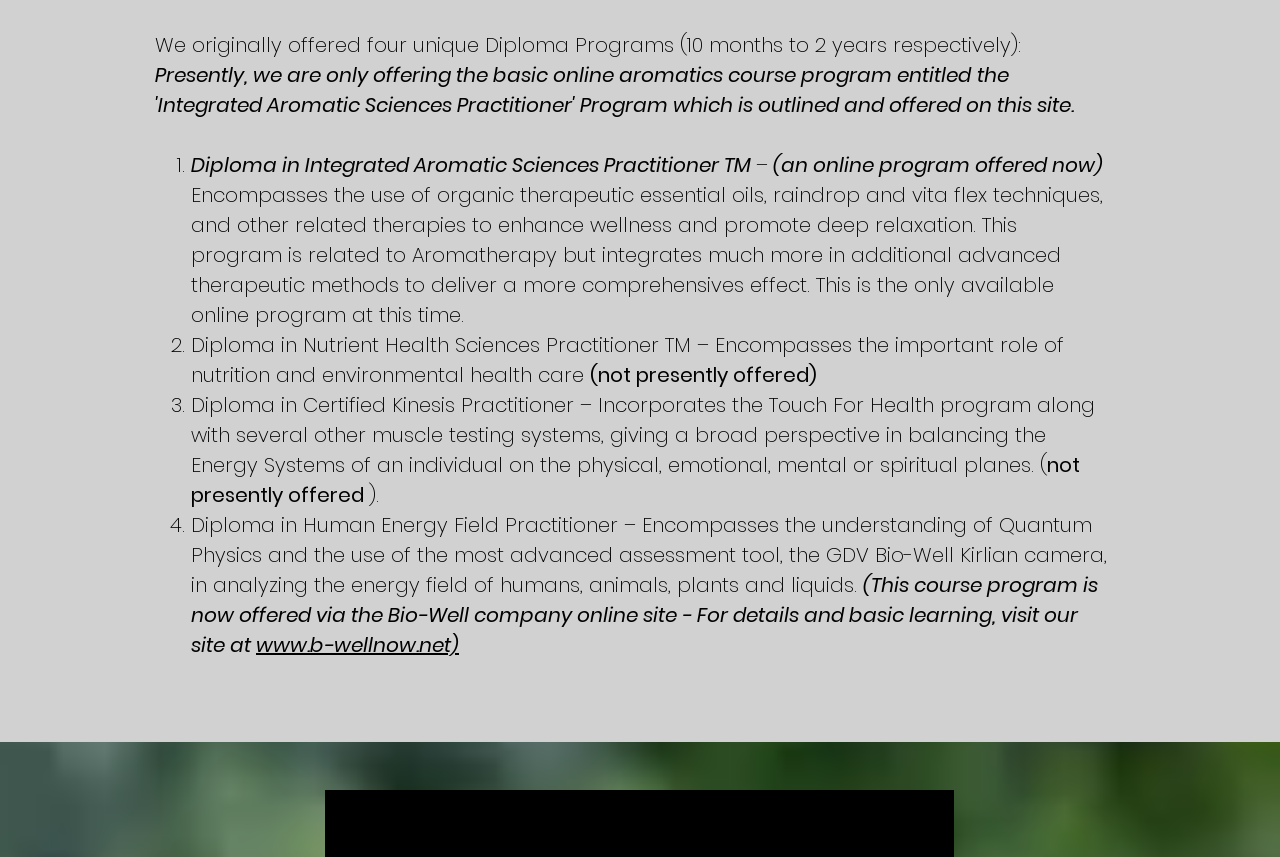What is the name of the first diploma program?
Carefully examine the image and provide a detailed answer to the question.

I found the answer by looking at the list of diploma programs on the webpage. The first item in the list is '1. Diploma in Integrated Aromatic Sciences Practitioner TM', which is the name of the first diploma program.